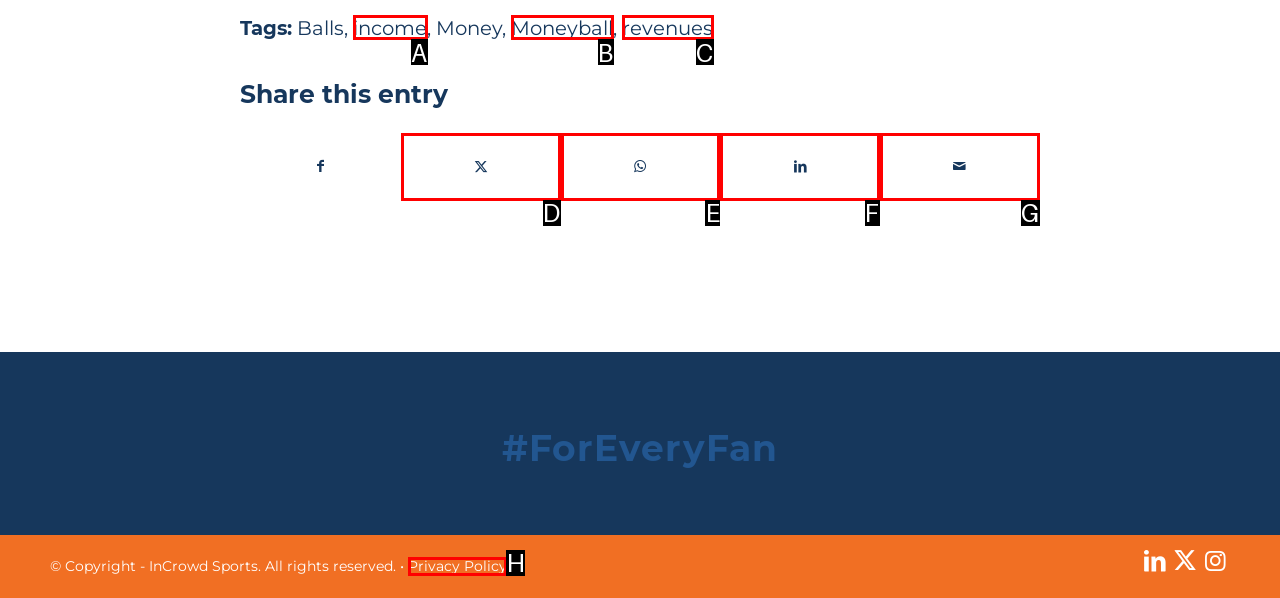Please identify the correct UI element to click for the task: Check the 'Privacy Policy' Respond with the letter of the appropriate option.

H